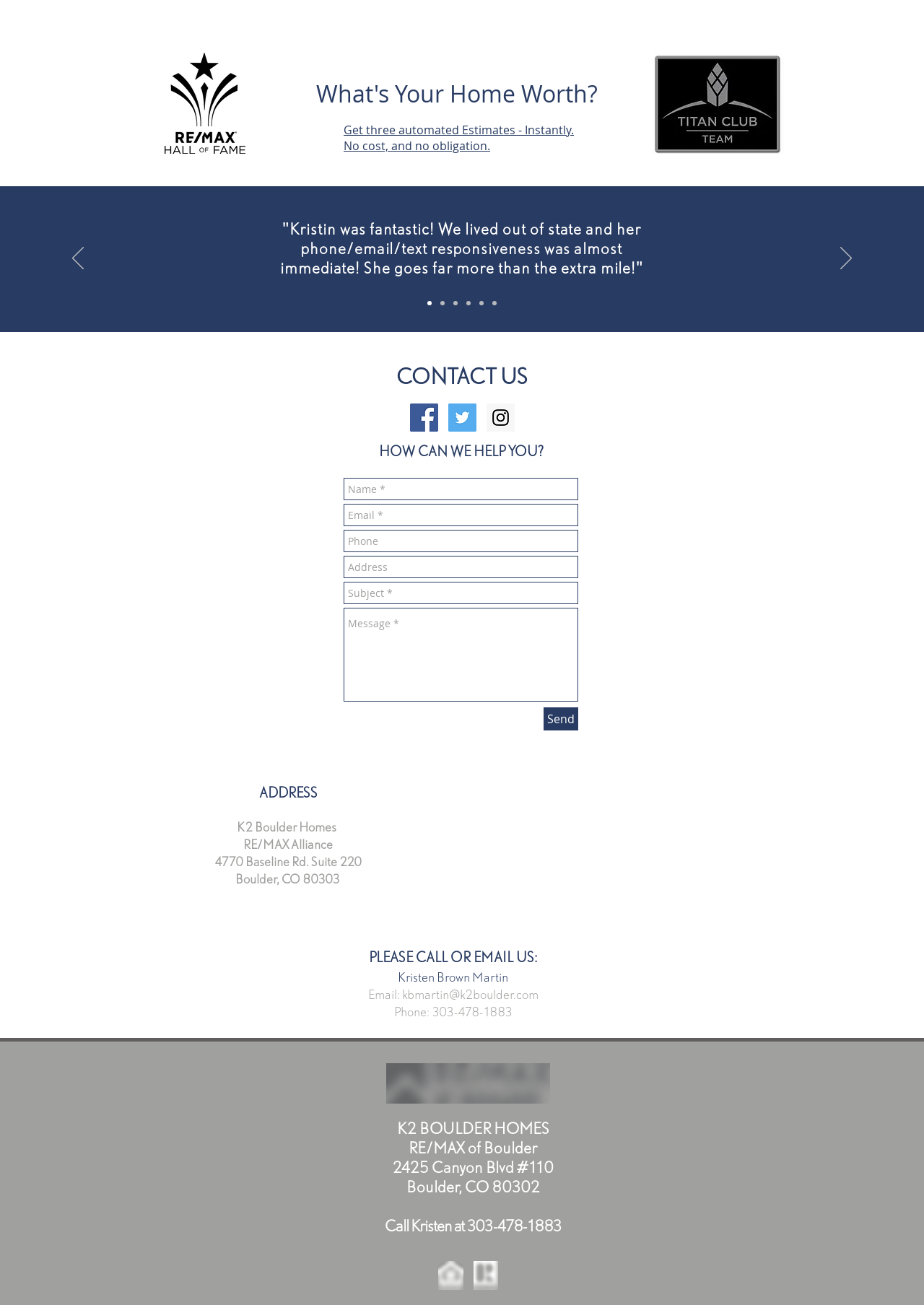What is the name of the real estate agent?
Based on the screenshot, provide a one-word or short-phrase response.

Kristen Brown Martin